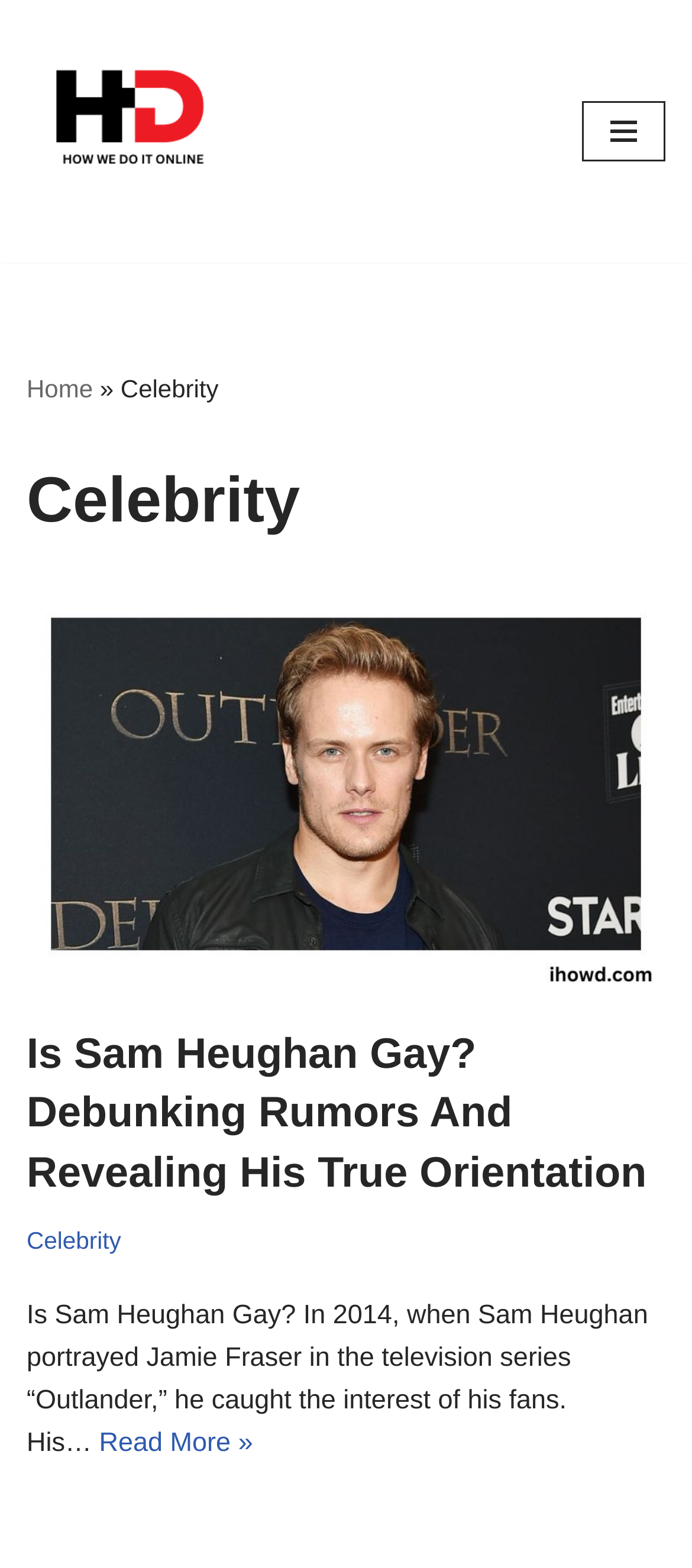Locate the bounding box coordinates for the element described below: "Truck Accidents". The coordinates must be four float values between 0 and 1, formatted as [left, top, right, bottom].

None